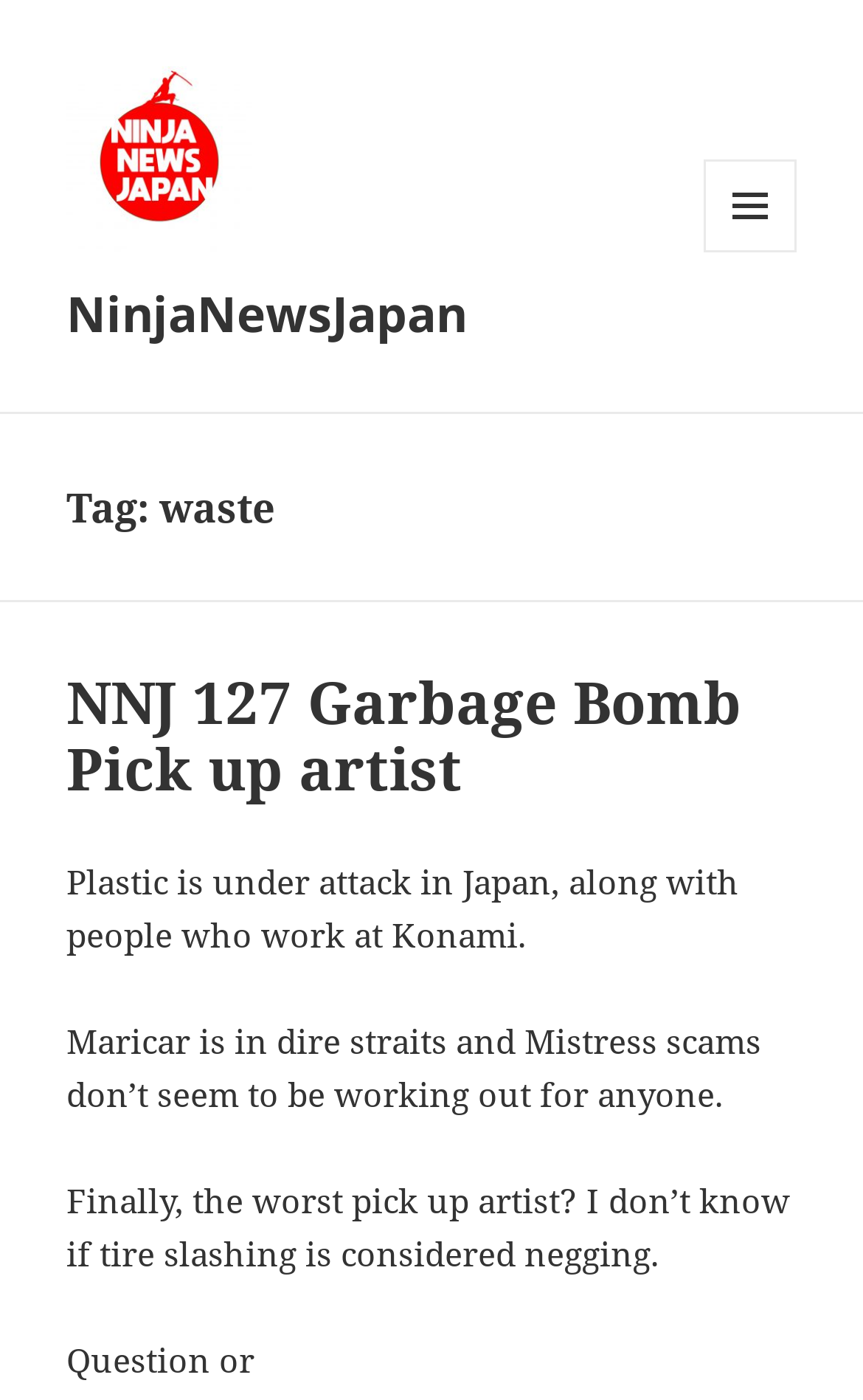What is the name of the author of the article?
Using the visual information, reply with a single word or short phrase.

Not mentioned